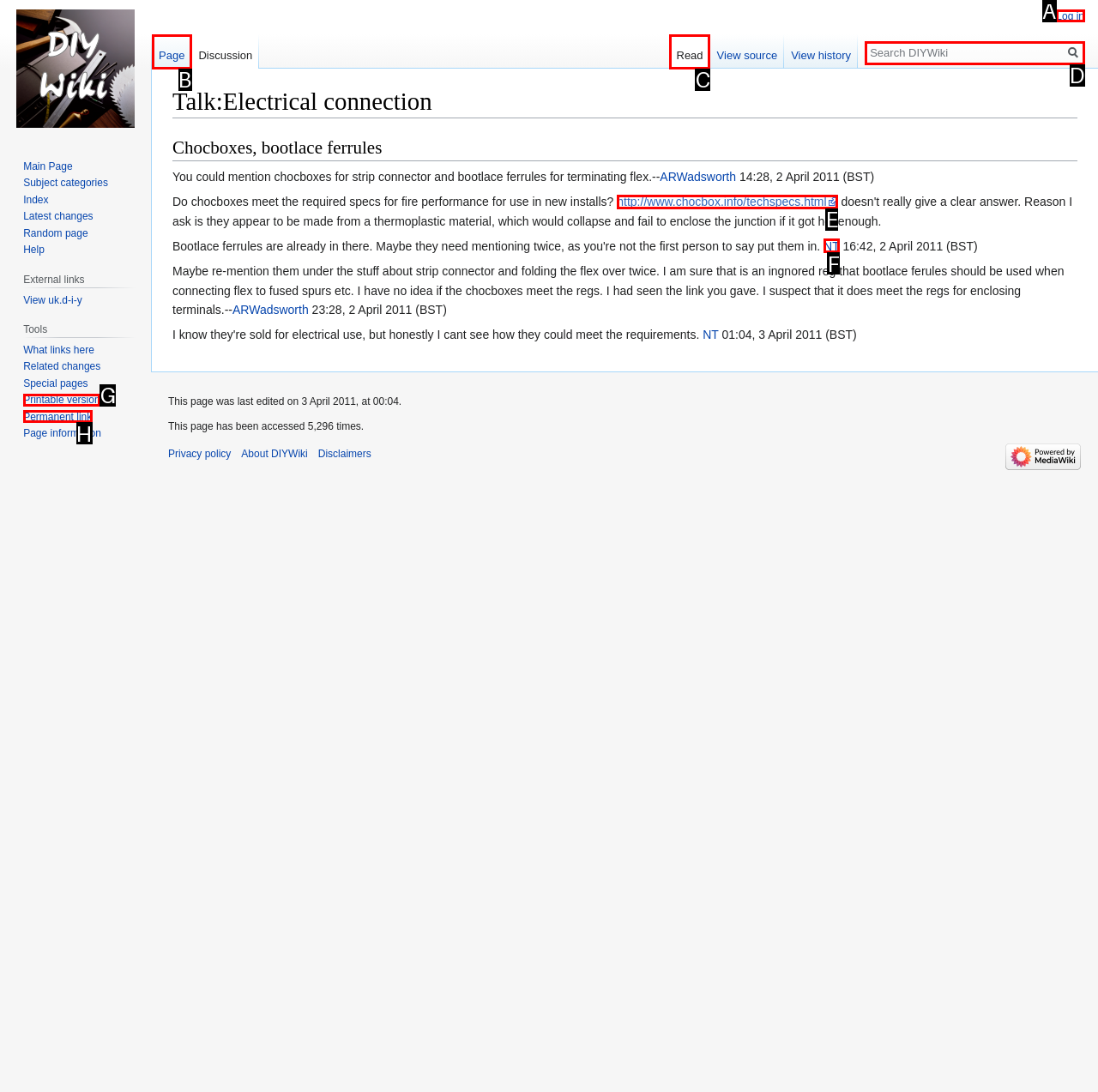Identify which HTML element to click to fulfill the following task: Log in. Provide your response using the letter of the correct choice.

A